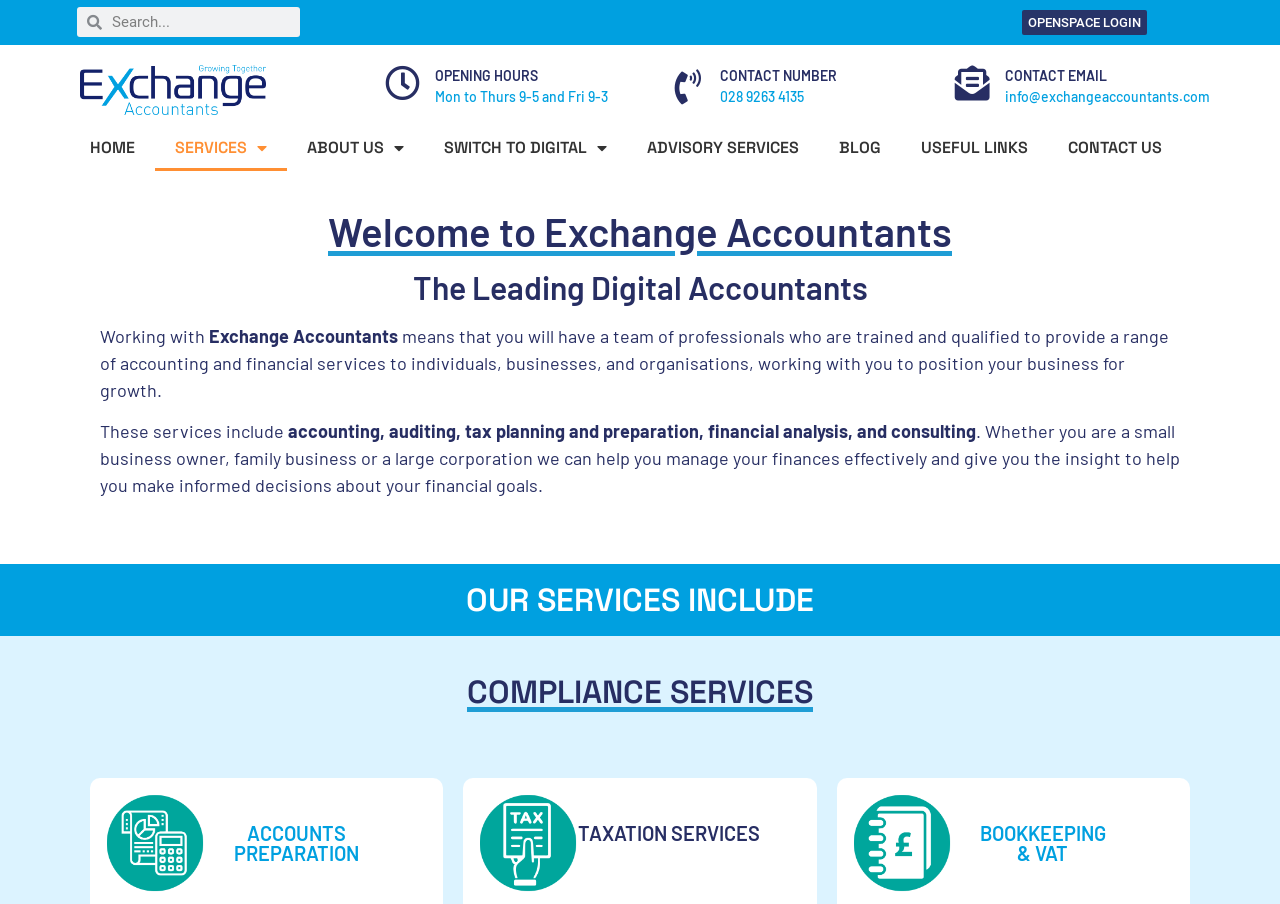Given the description of the UI element: "ADVISORY SERVICES", predict the bounding box coordinates in the form of [left, top, right, bottom], with each value being a float between 0 and 1.

[0.49, 0.138, 0.64, 0.189]